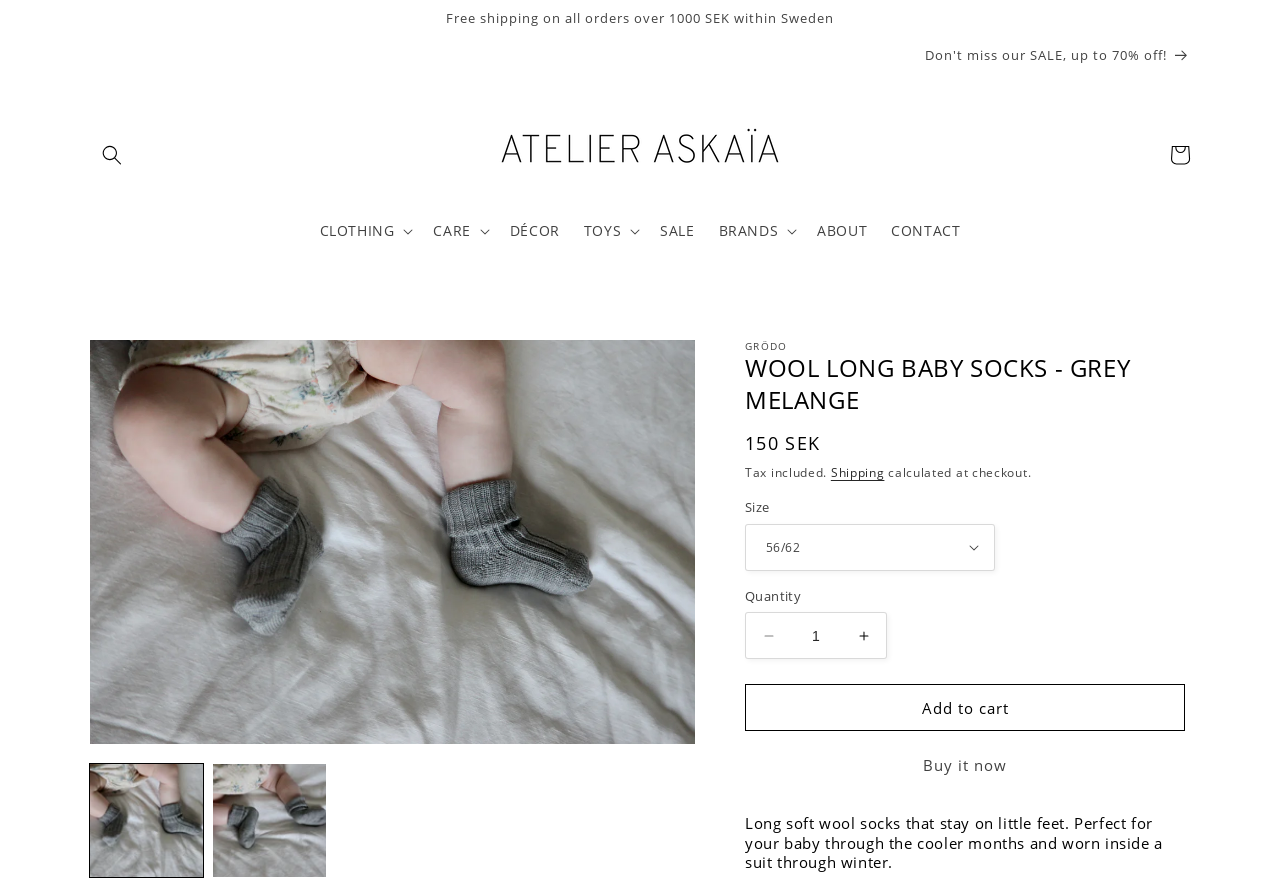What is the main heading of this webpage? Please extract and provide it.

WOOL LONG BABY SOCKS - GREY MELANGE